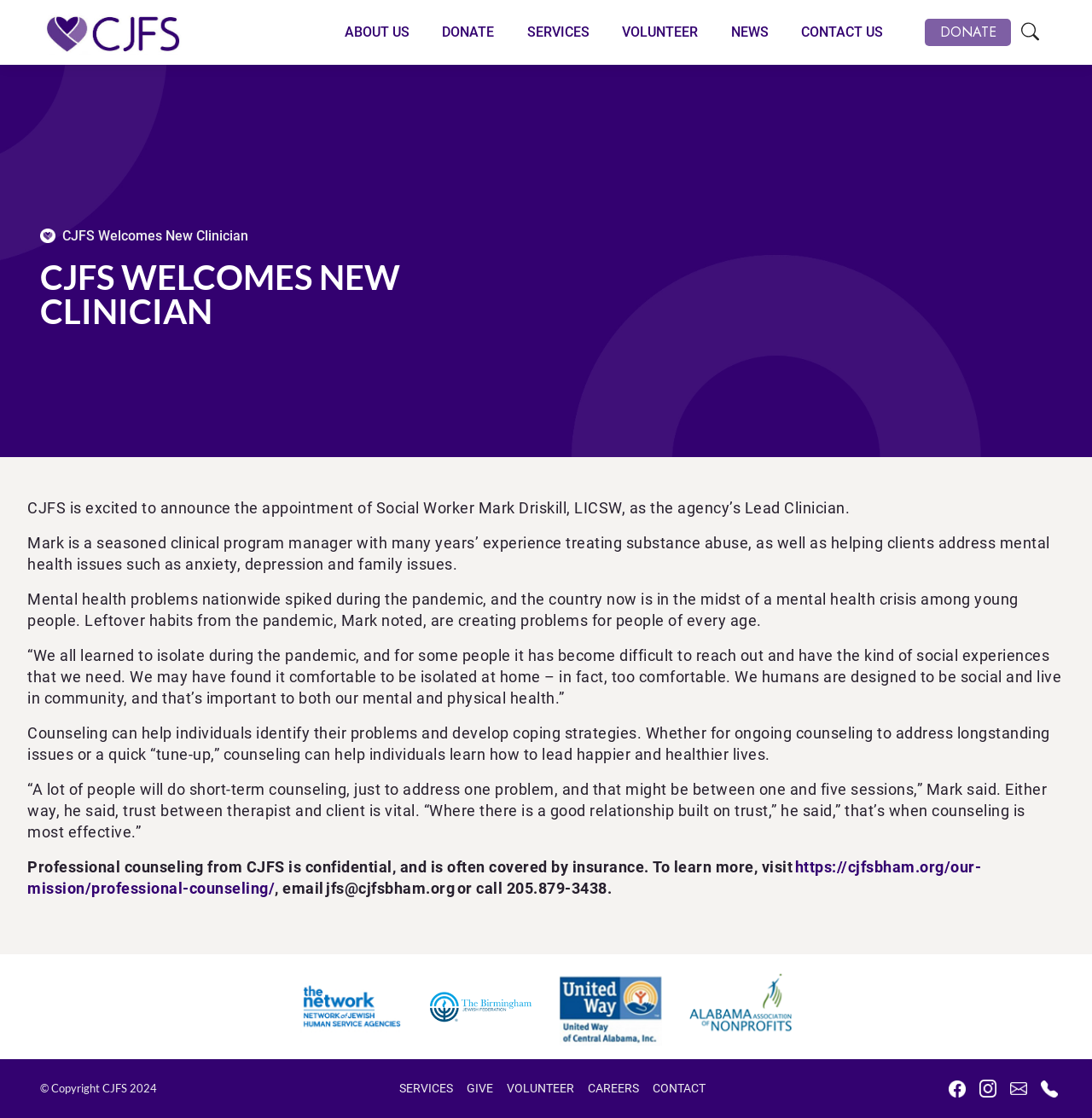Identify the bounding box coordinates of the clickable section necessary to follow the following instruction: "Click on the link to Clear2Pay". The coordinates should be presented as four float numbers from 0 to 1, i.e., [left, top, right, bottom].

None